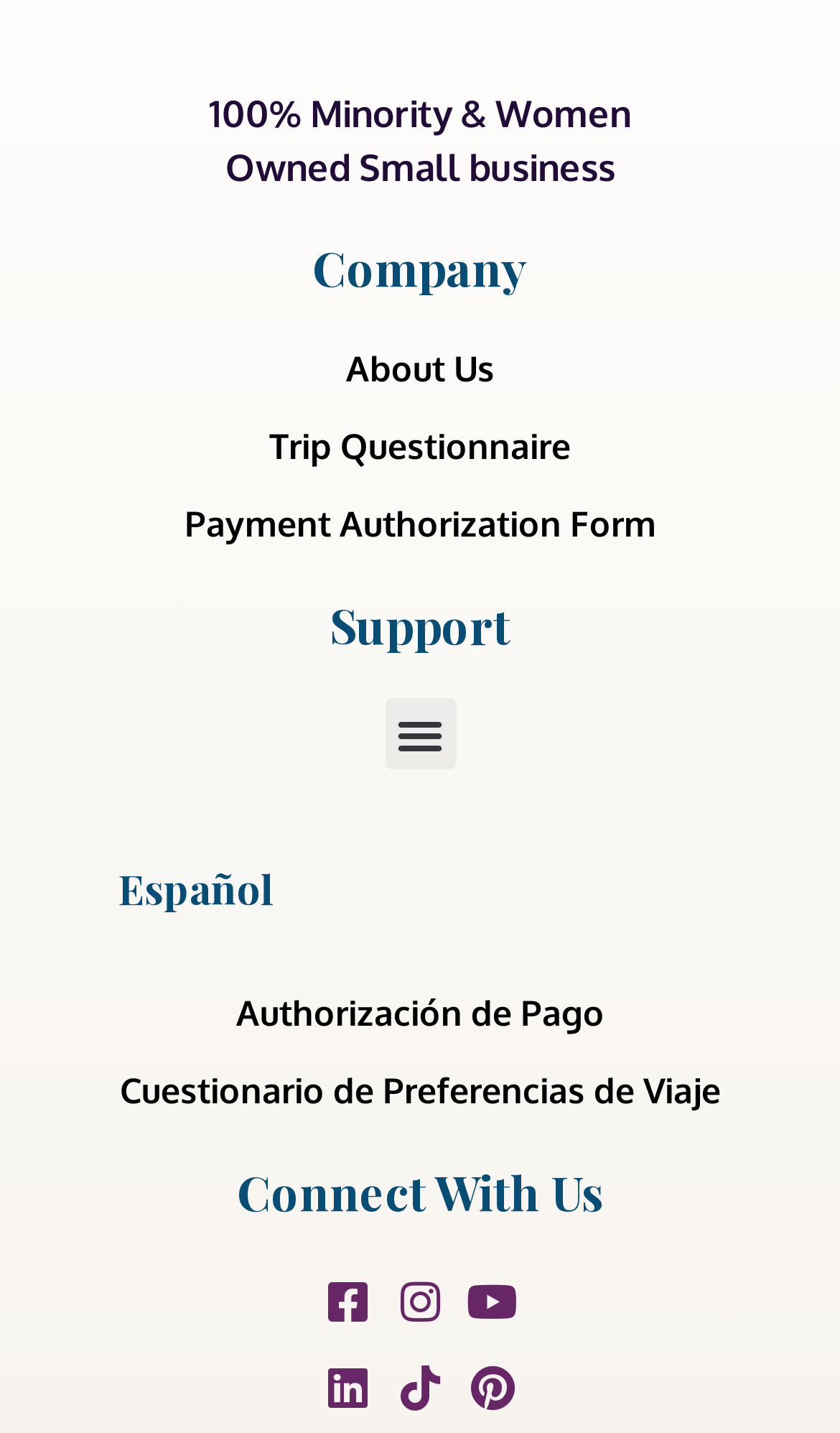What language option is available on the website?
Provide a detailed and extensive answer to the question.

The heading 'Español' is located near the top of the page, indicating that the website offers a Spanish language option. This suggests that the company may cater to a Spanish-speaking audience or have international operations.